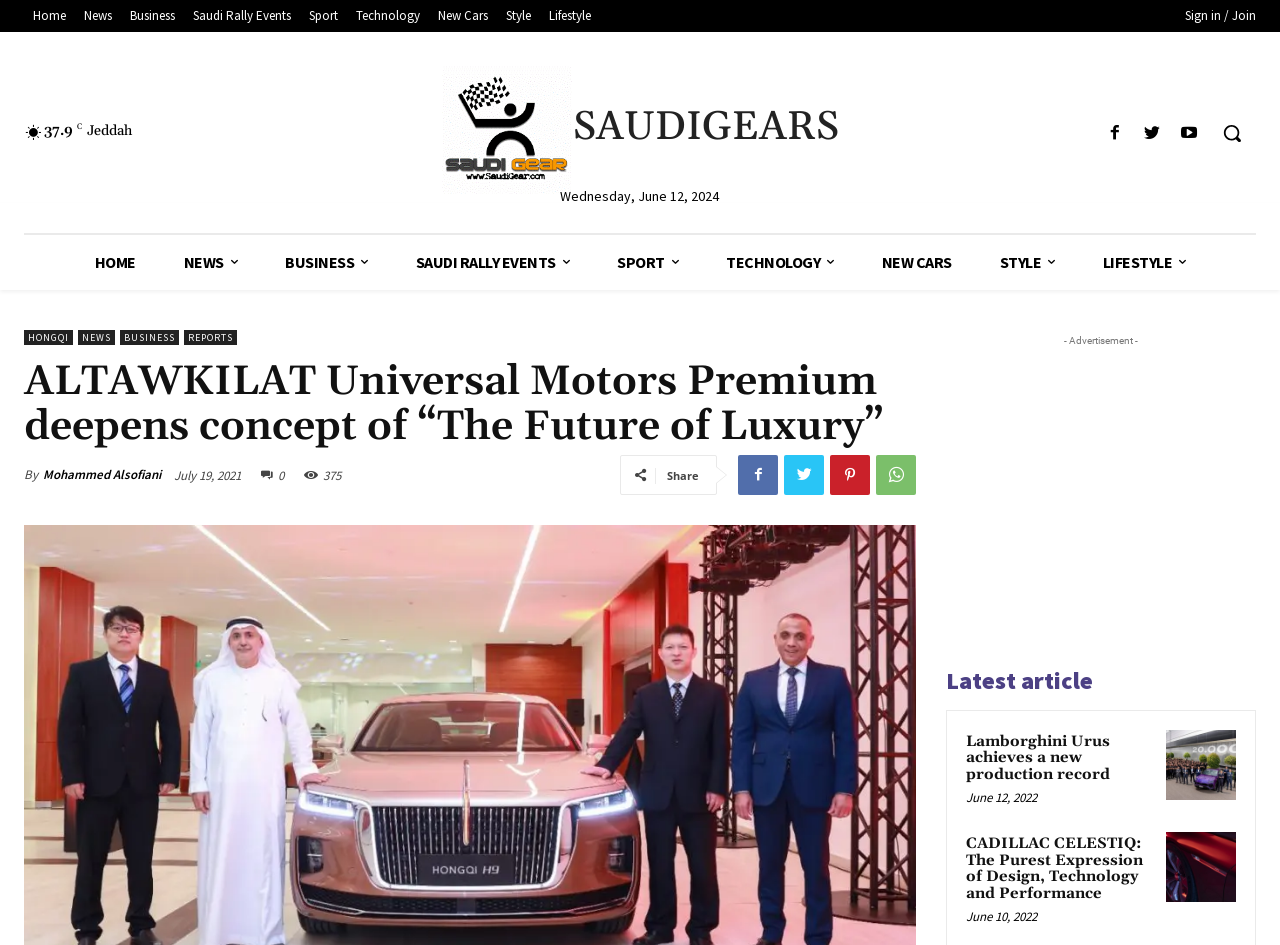Respond with a single word or phrase for the following question: 
What is the date of the article?

July 19, 2021